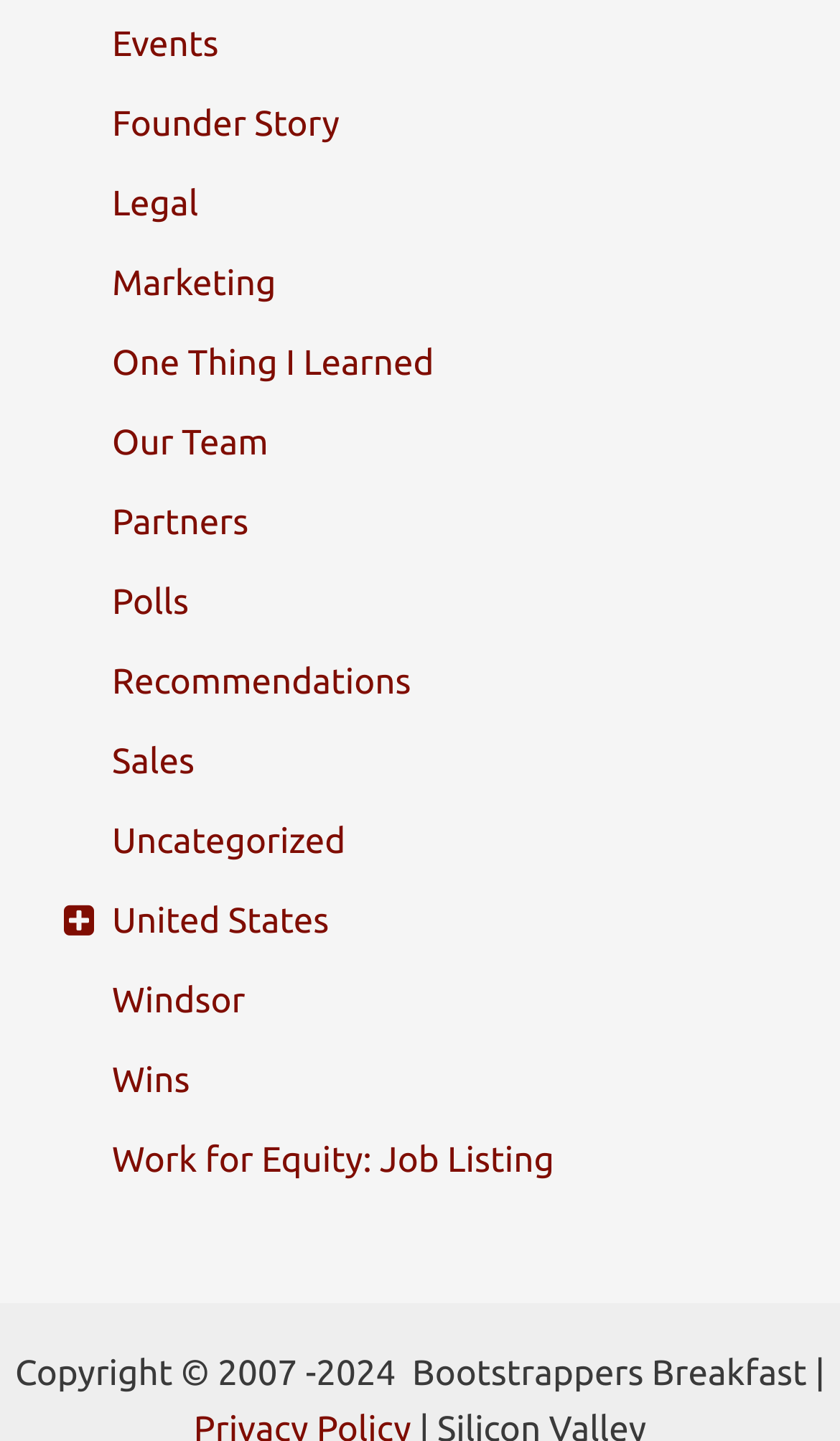Locate the bounding box coordinates of the clickable region necessary to complete the following instruction: "Explore legal information". Provide the coordinates in the format of four float numbers between 0 and 1, i.e., [left, top, right, bottom].

[0.133, 0.129, 0.236, 0.156]